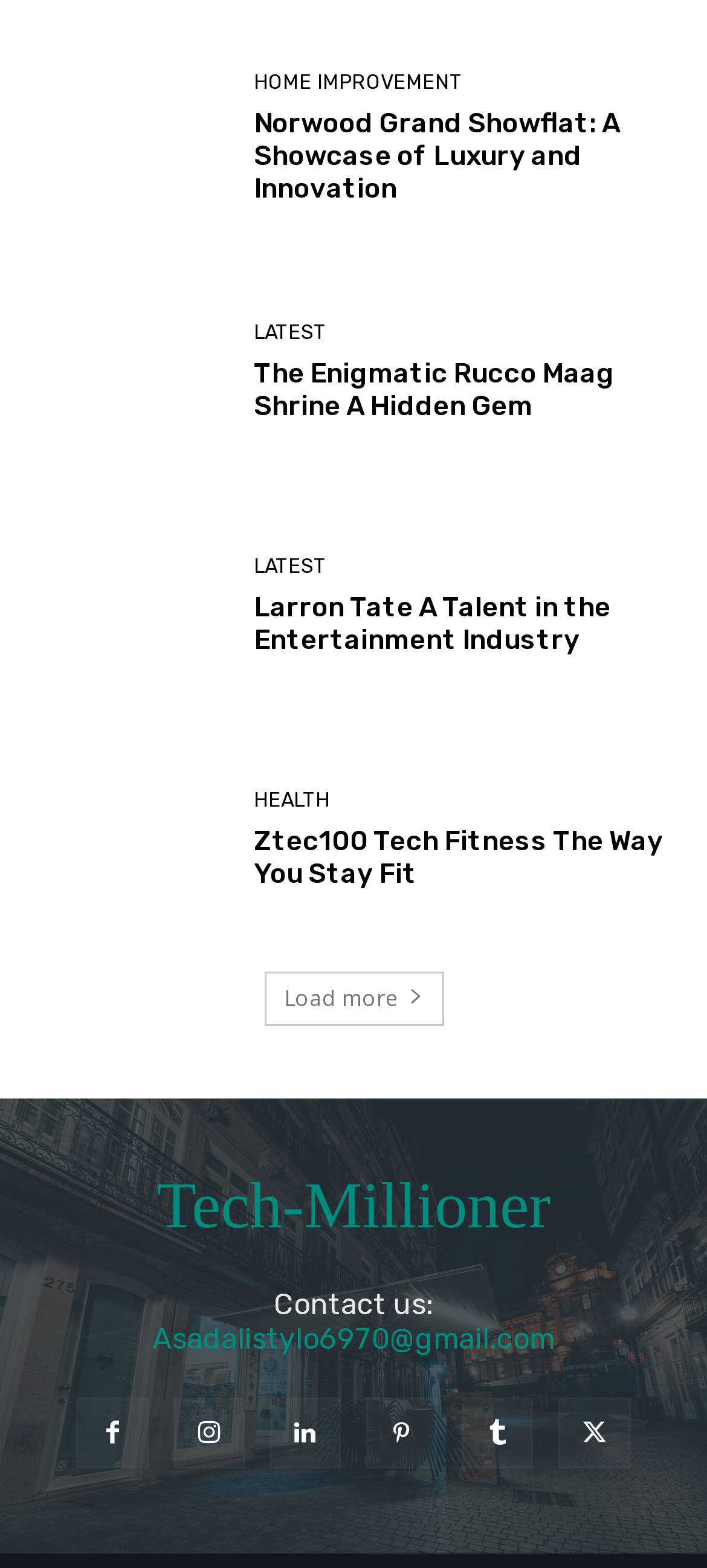Please determine the bounding box coordinates for the element with the description: "Latest".

[0.359, 0.205, 0.462, 0.218]